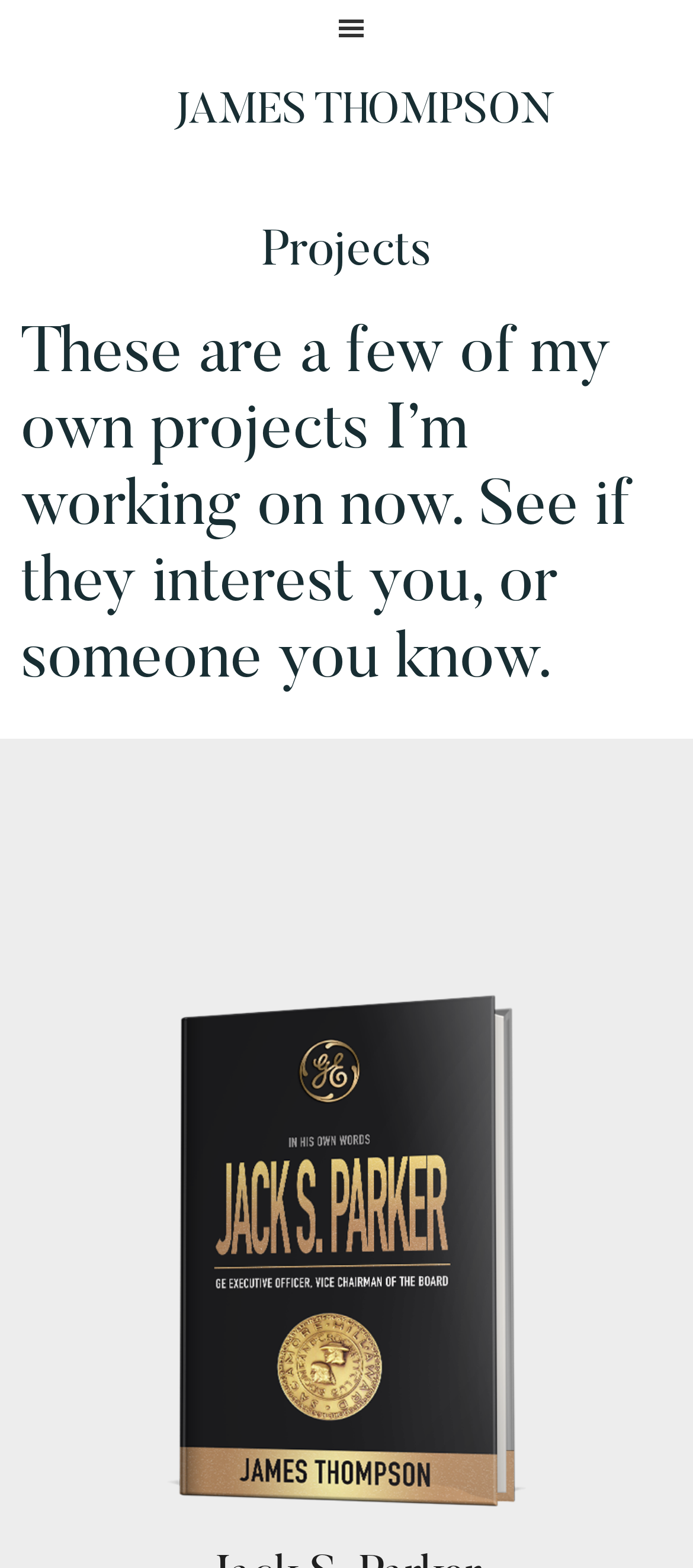Is the link 'Skip to main content' located at the top of the webpage?
Please give a well-detailed answer to the question.

The link 'Skip to main content' has a bounding box coordinate of [0.0, 0.0, 0.003, 0.001], which suggests that it is located at the top-left corner of the webpage, indicating that it is indeed located at the top of the webpage.